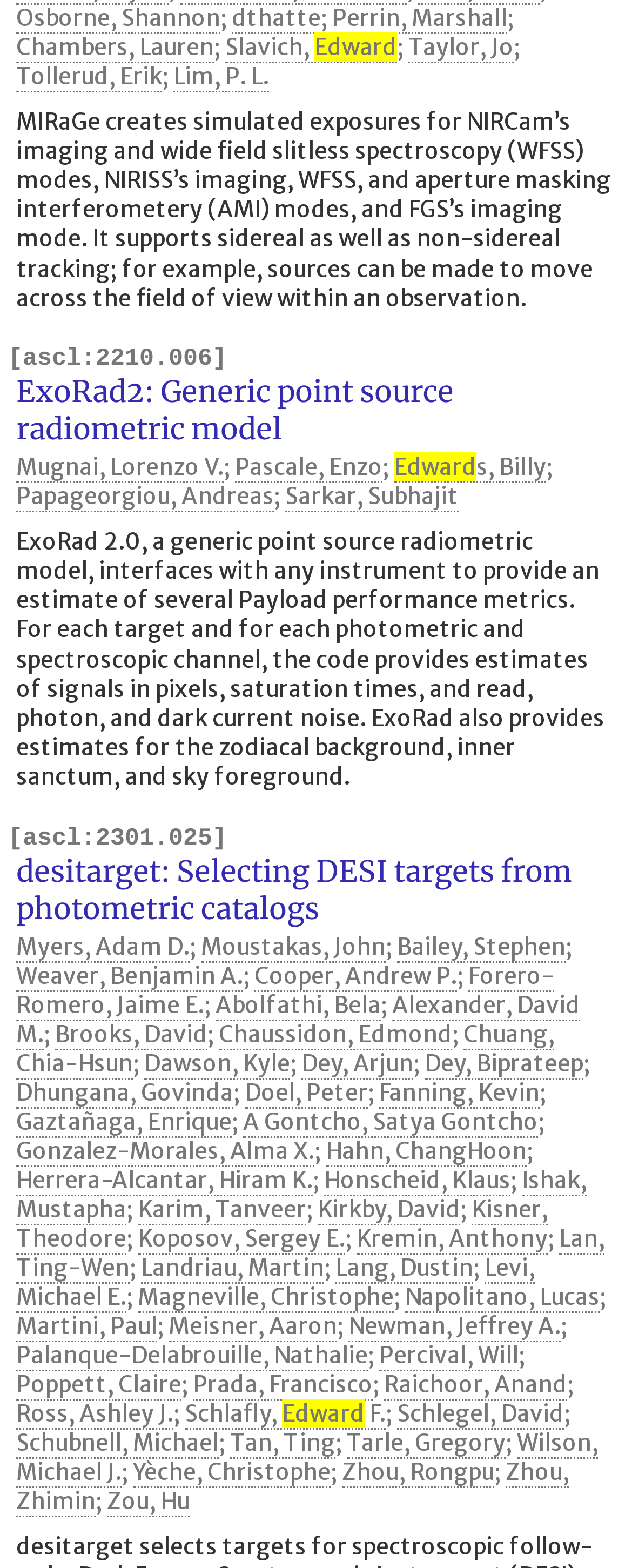Please locate the clickable area by providing the bounding box coordinates to follow this instruction: "Visit the webpage of ExoRad2".

[0.026, 0.238, 0.718, 0.285]